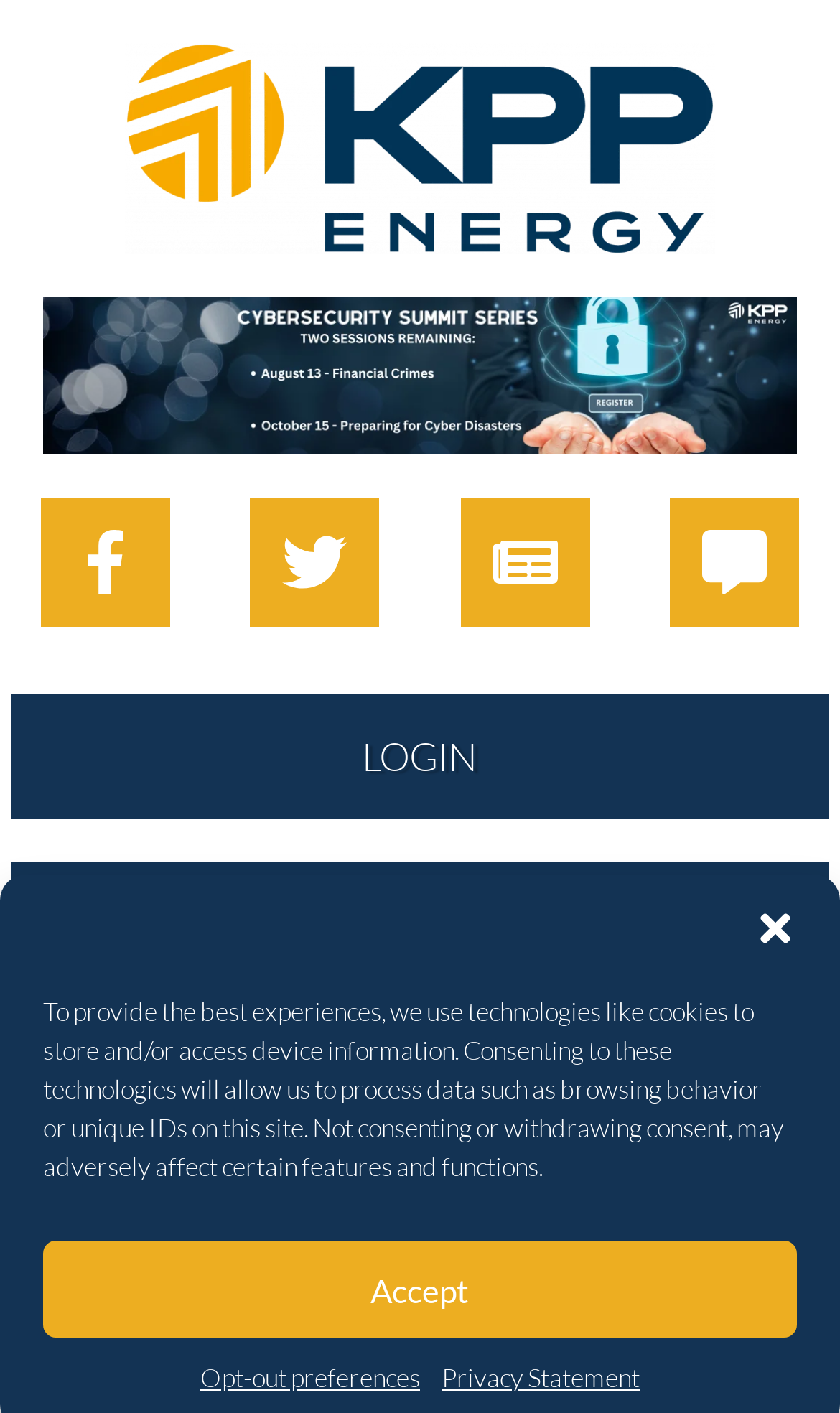Given the element description: "Accept", predict the bounding box coordinates of this UI element. The coordinates must be four float numbers between 0 and 1, given as [left, top, right, bottom].

[0.051, 0.878, 0.949, 0.947]